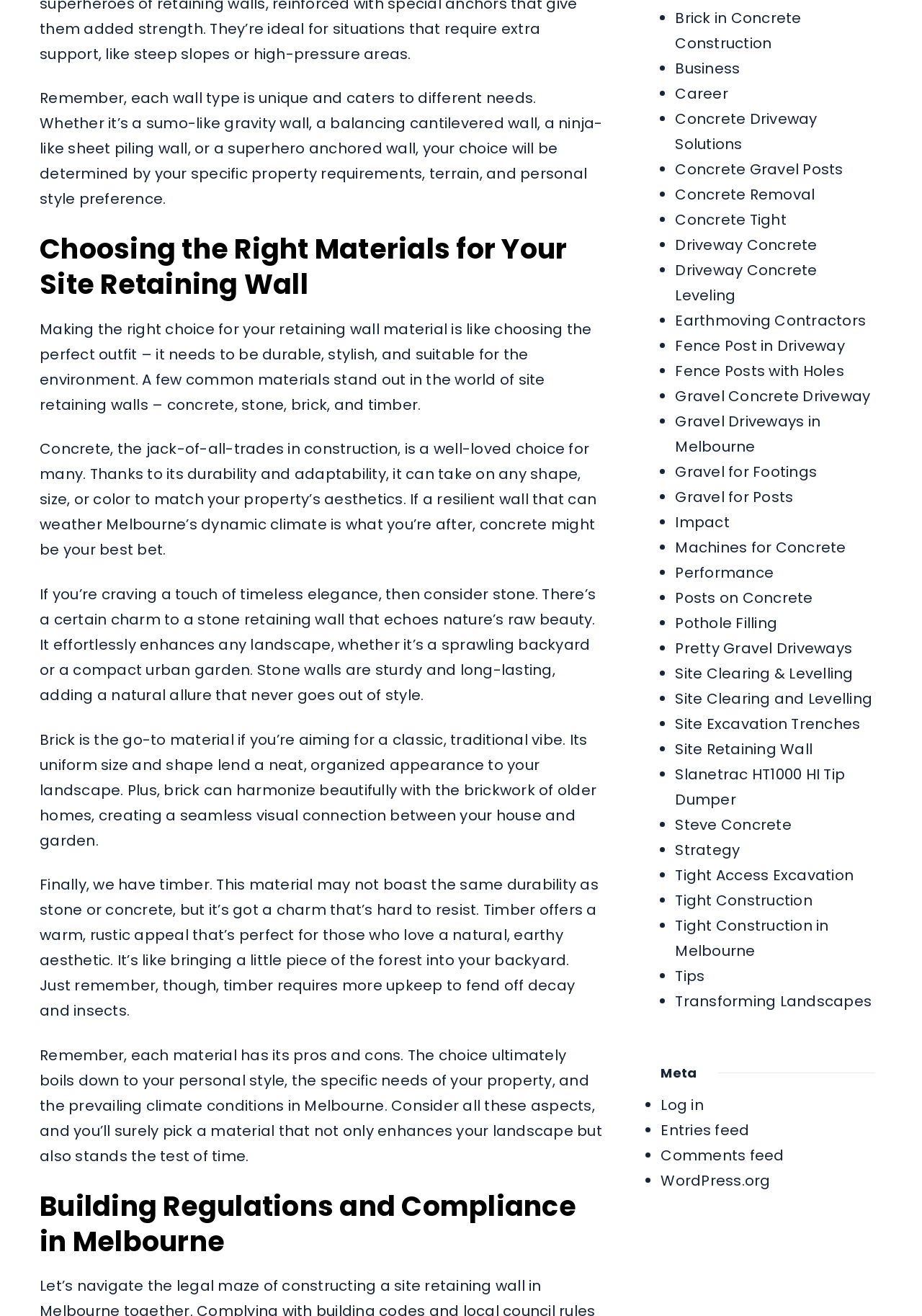What are the four common materials mentioned for building a retaining wall?
Provide a one-word or short-phrase answer based on the image.

Concrete, Stone, Brick, Timber